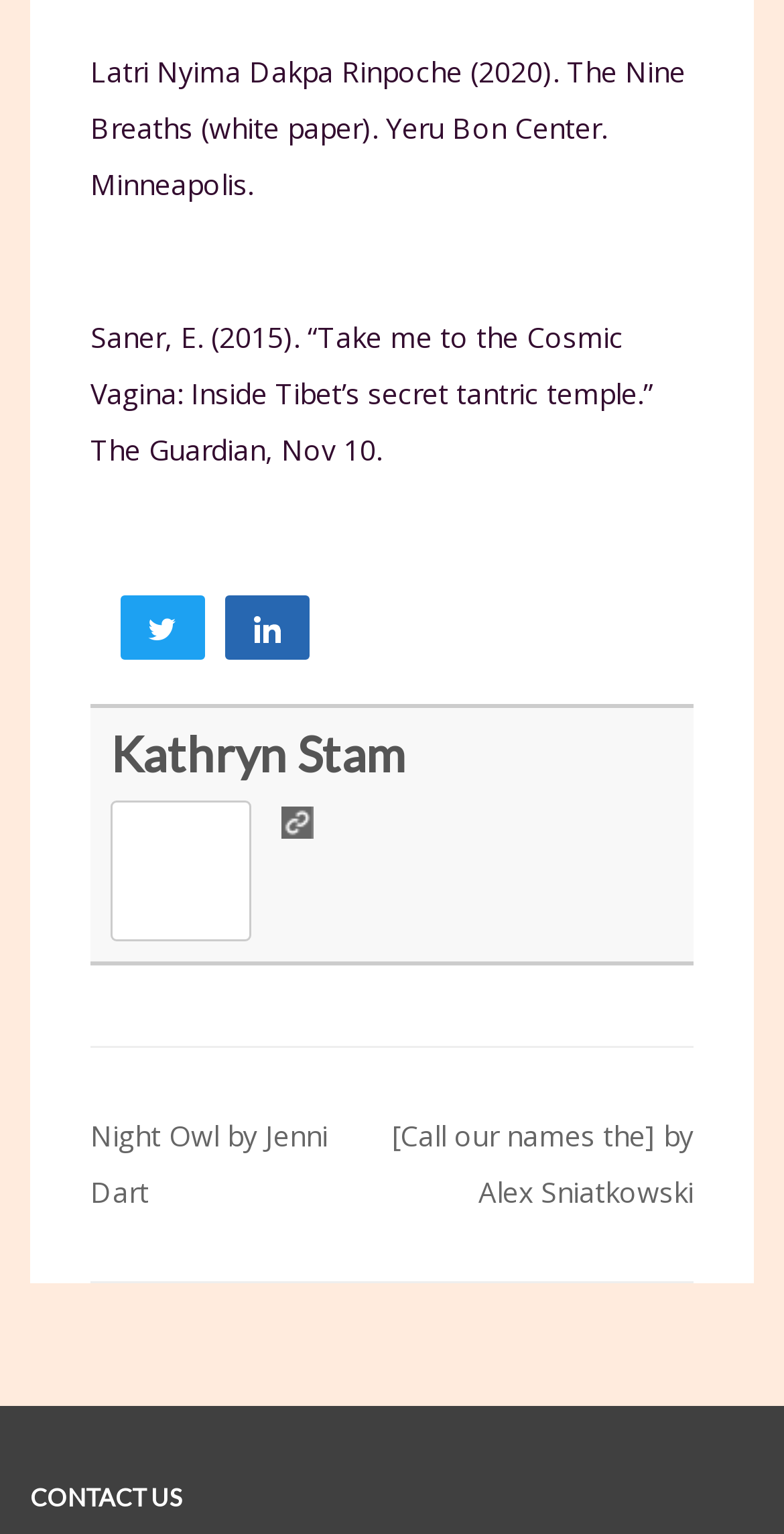Please locate the bounding box coordinates of the element's region that needs to be clicked to follow the instruction: "Share on Twitter". The bounding box coordinates should be provided as four float numbers between 0 and 1, i.e., [left, top, right, bottom].

[0.156, 0.389, 0.259, 0.429]